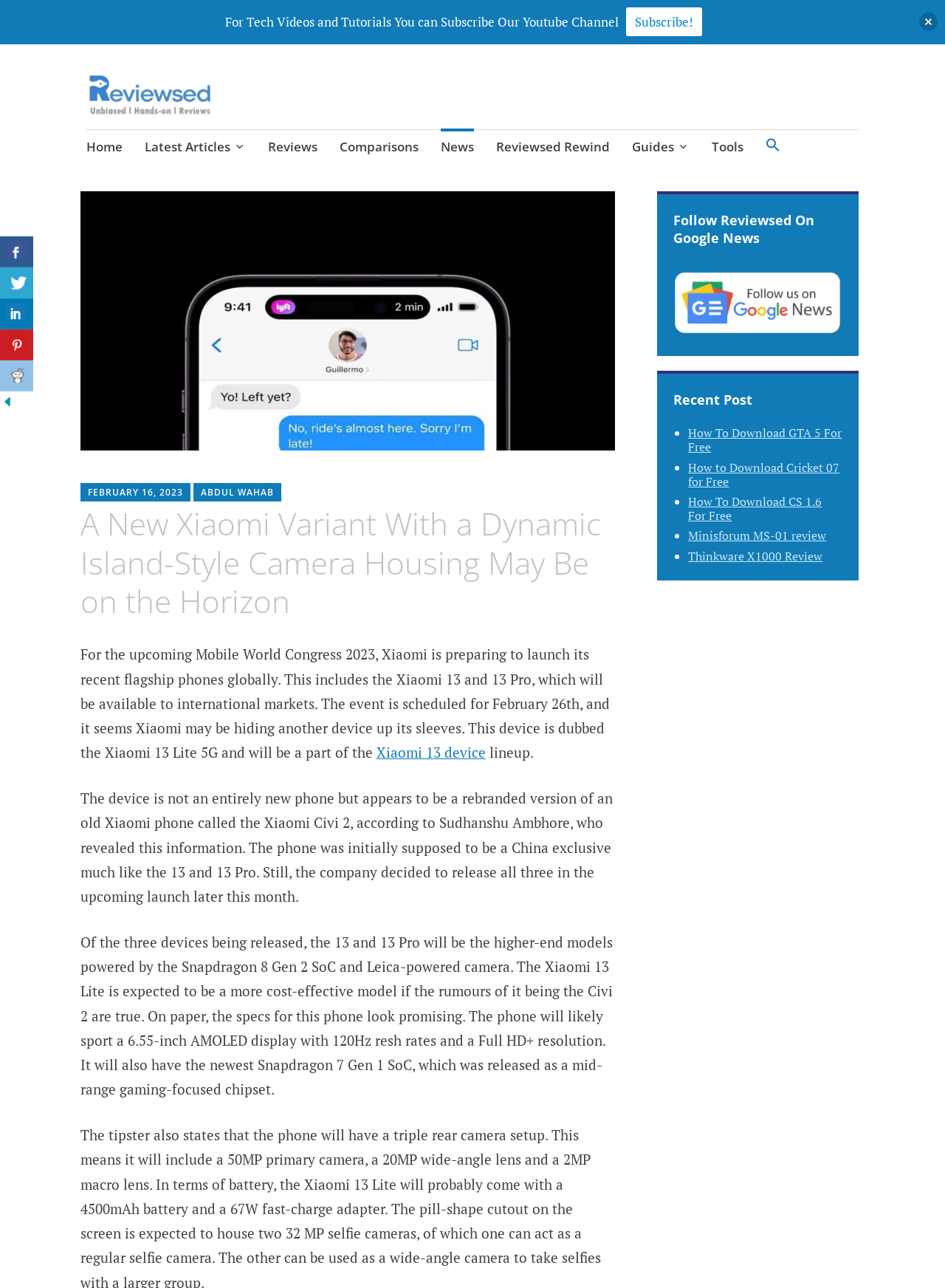Provide a brief response using a word or short phrase to this question:
What is the name of the website?

Reviewsed